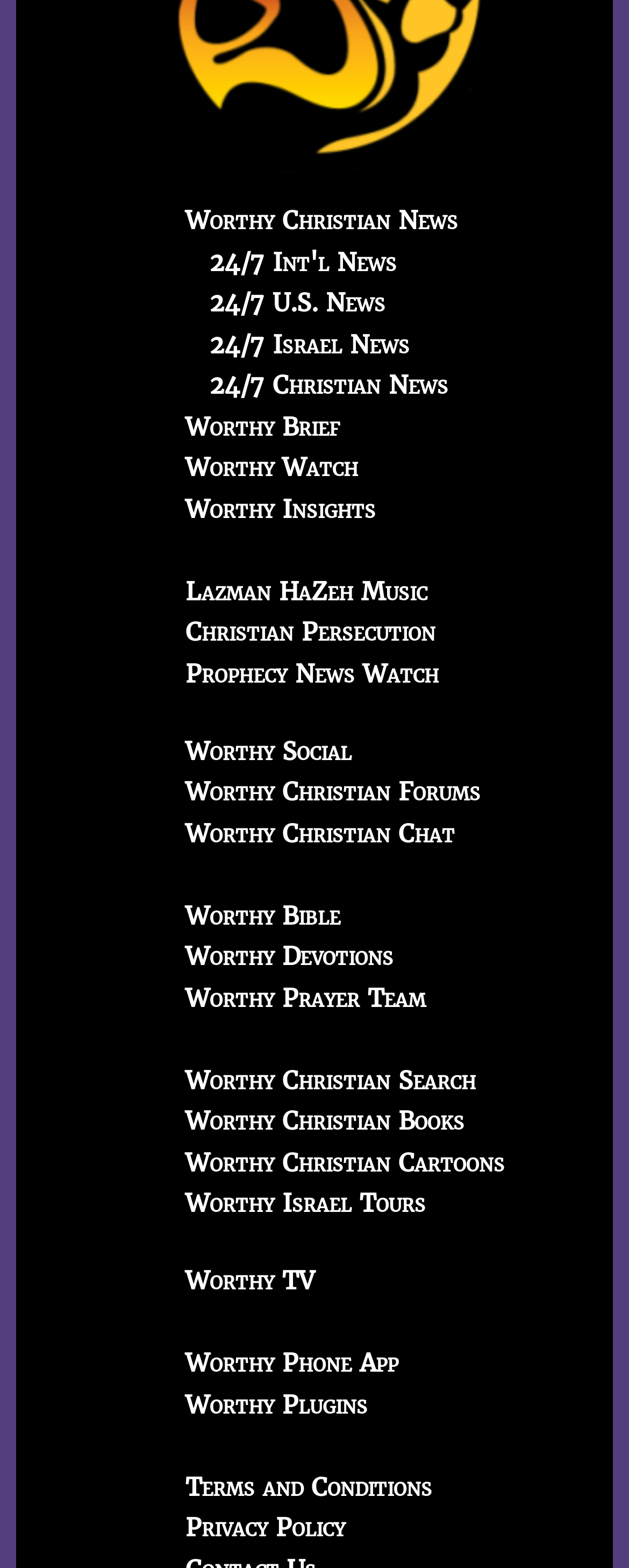Given the element description Privacy Policy, predict the bounding box coordinates for the UI element in the webpage screenshot. The format should be (top-left x, top-left y, bottom-right x, bottom-right y), and the values should be between 0 and 1.

[0.295, 0.964, 0.549, 0.984]